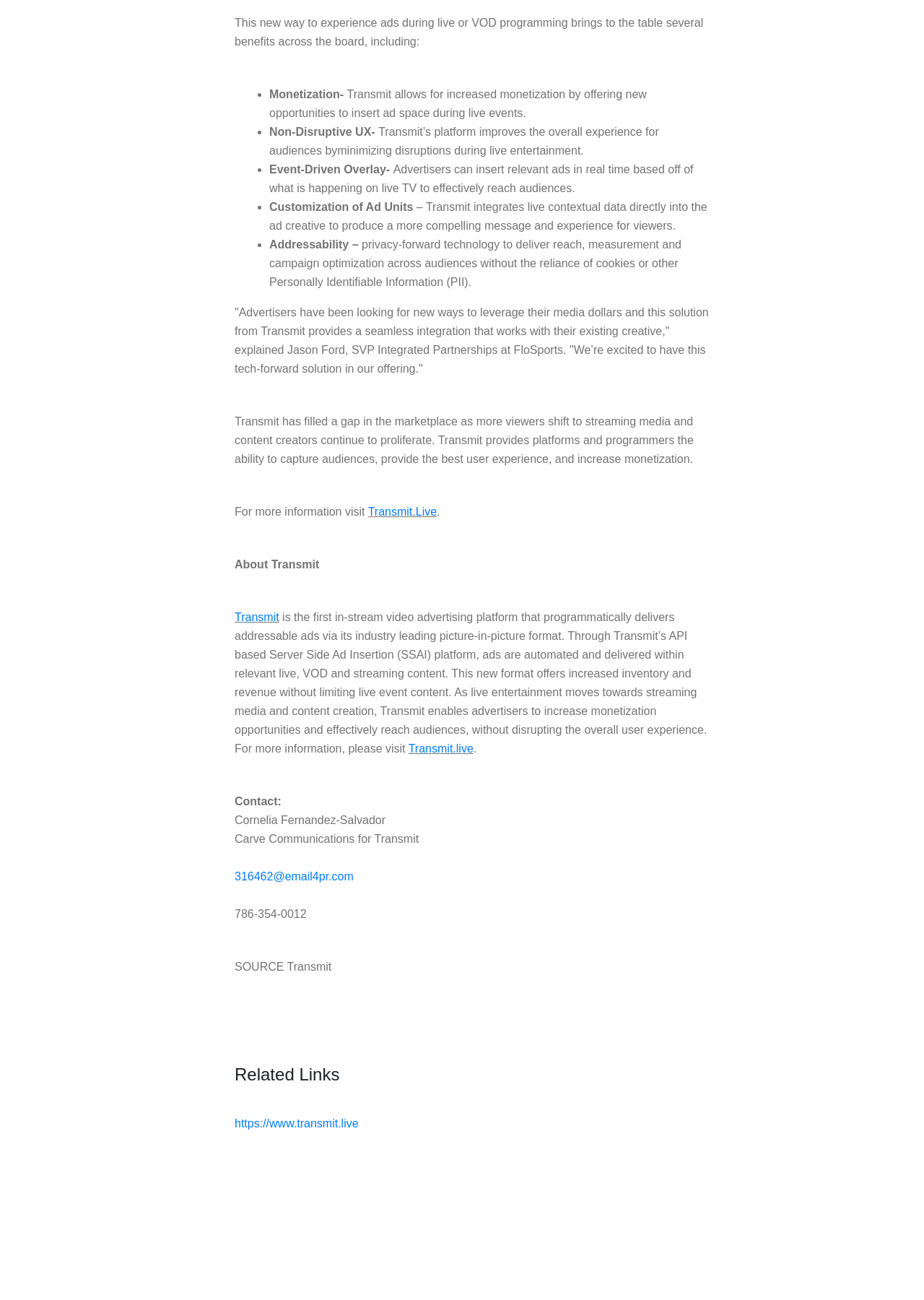What is the year range of the copyright for Advertising Newswire?
Using the image, provide a concise answer in one word or a short phrase.

2003 - 2024